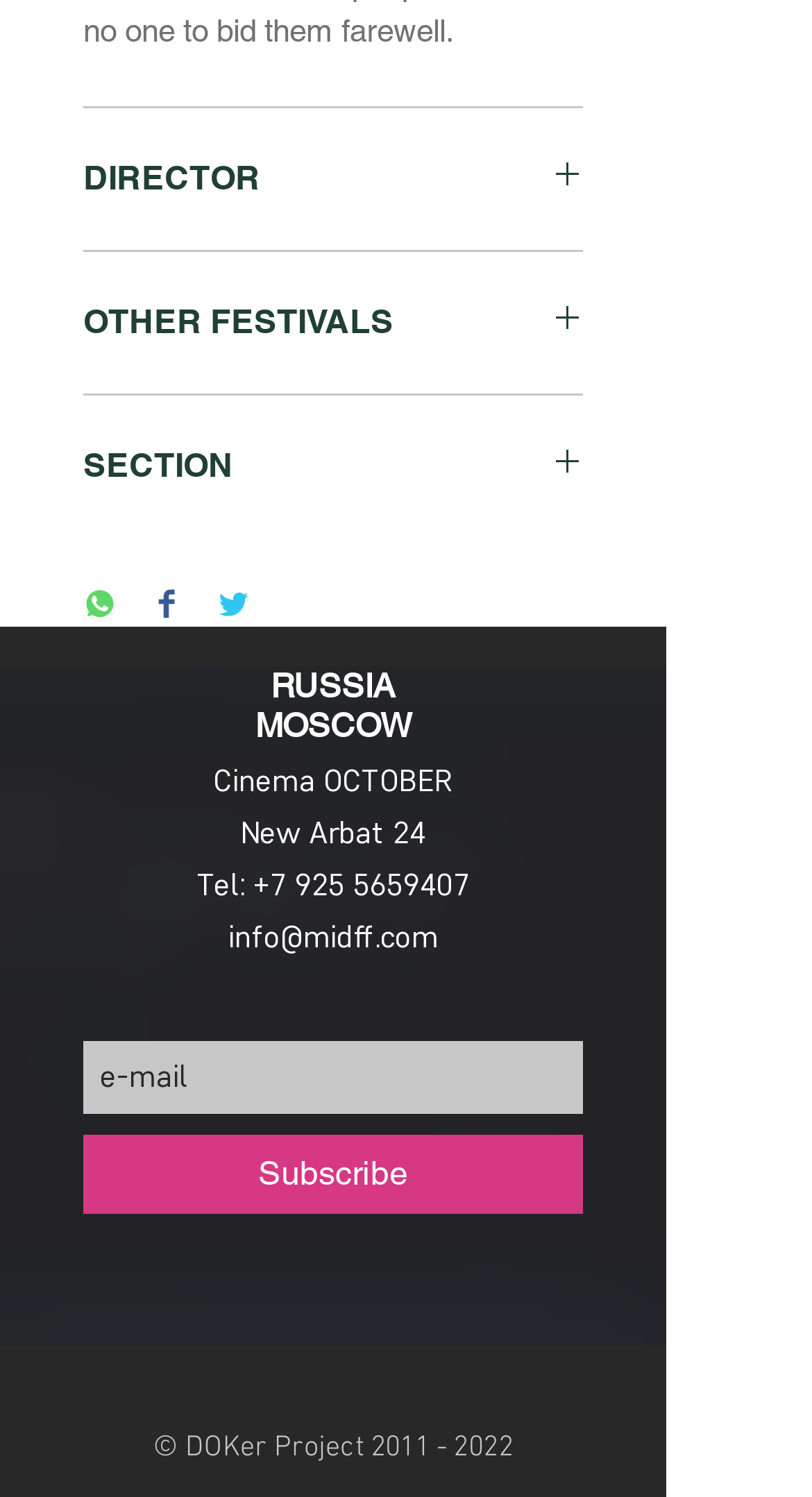Provide a one-word or short-phrase response to the question:
What is the phone number on the webpage?

+7 925 5659407